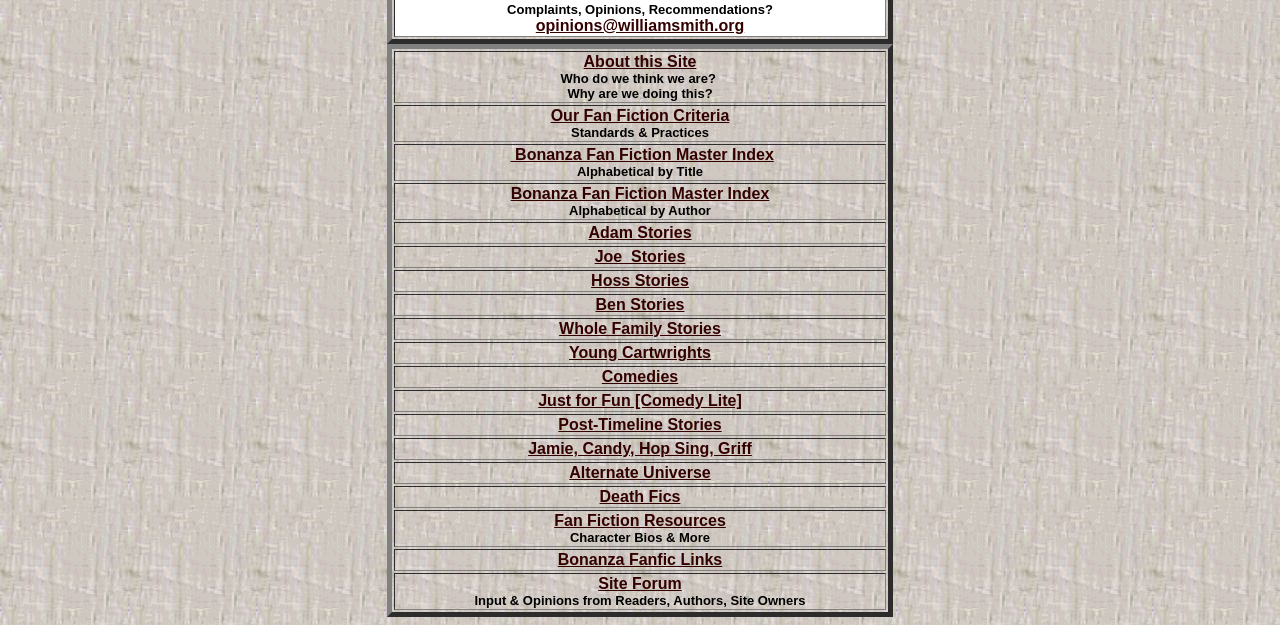Highlight the bounding box coordinates of the region I should click on to meet the following instruction: "Submit Comment".

None